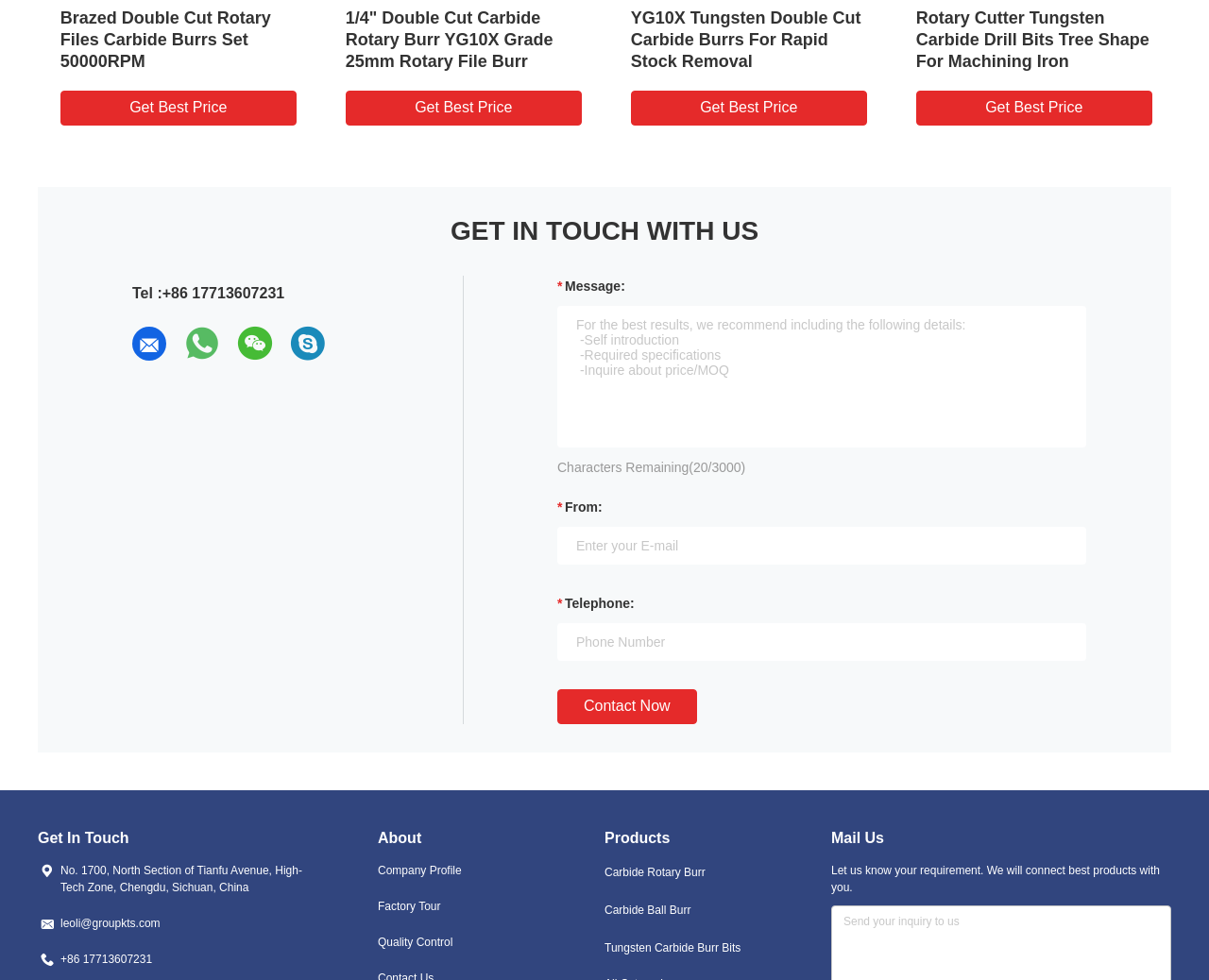Please identify the bounding box coordinates for the region that you need to click to follow this instruction: "View the company profile".

[0.312, 0.88, 0.438, 0.897]